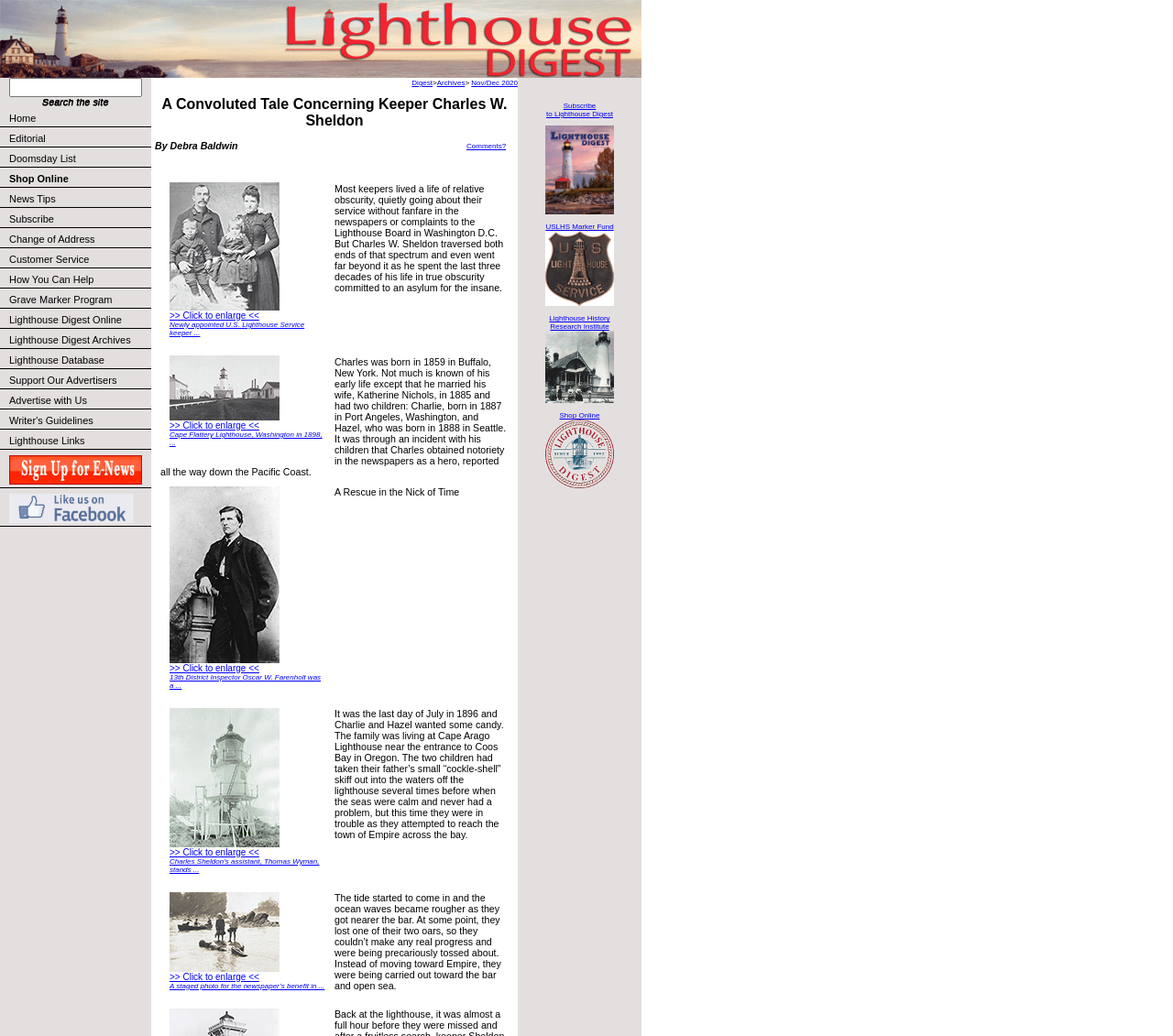From the element description Subscribe, predict the bounding box coordinates of the UI element. The coordinates must be specified in the format (top-left x, top-left y, bottom-right x, bottom-right y) and should be within the 0 to 1 range.

[0.0, 0.202, 0.129, 0.221]